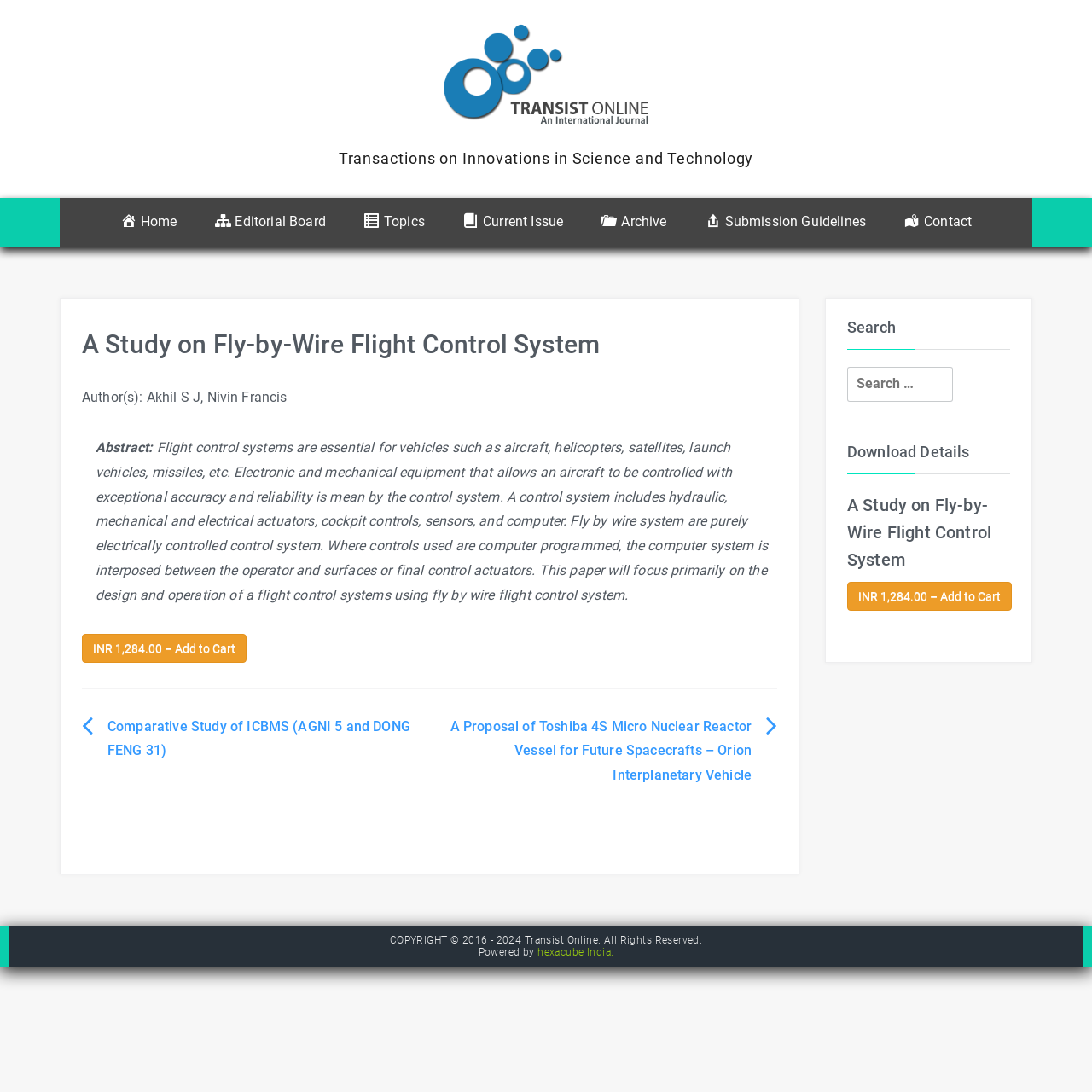Please predict the bounding box coordinates of the element's region where a click is necessary to complete the following instruction: "View the 'Editorial Board'". The coordinates should be represented by four float numbers between 0 and 1, i.e., [left, top, right, bottom].

[0.181, 0.182, 0.314, 0.226]